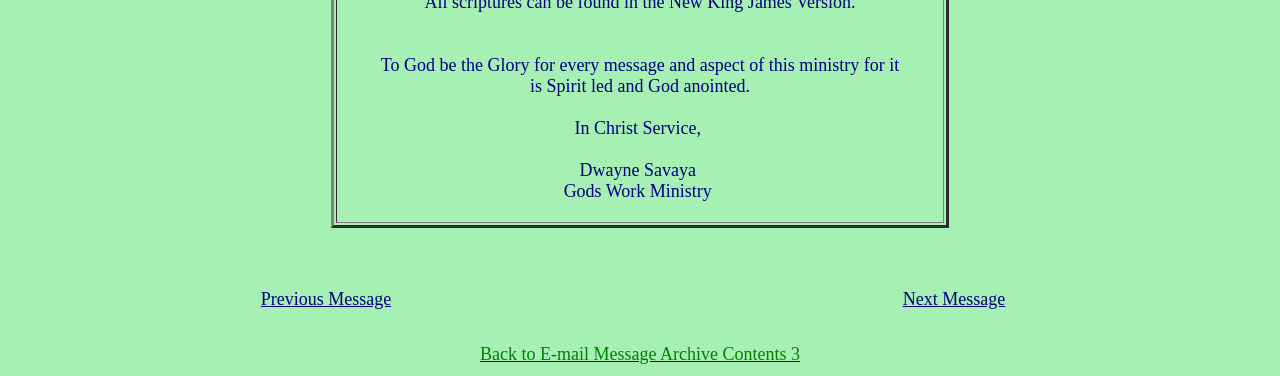Is the message on this page part of a series?
Provide a concise answer using a single word or phrase based on the image.

Yes